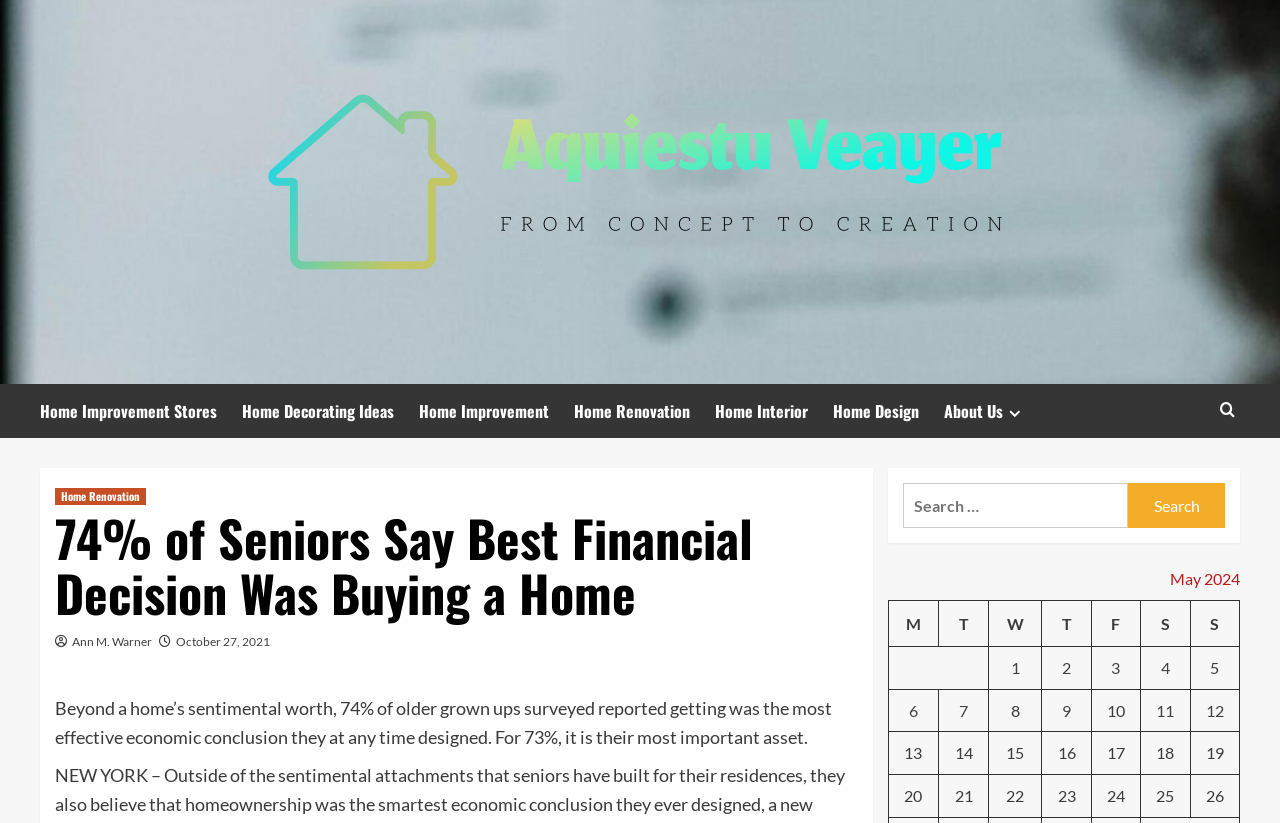Determine the bounding box coordinates for the clickable element required to fulfill the instruction: "Click on Home Renovation". Provide the coordinates as four float numbers between 0 and 1, i.e., [left, top, right, bottom].

[0.448, 0.467, 0.559, 0.532]